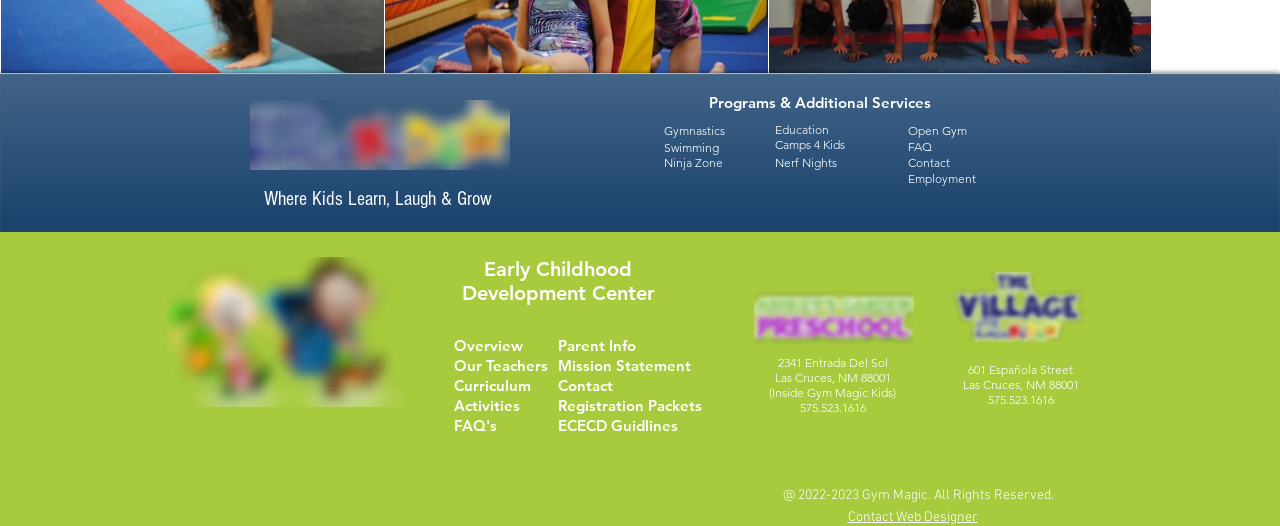What is the phone number of Gym Magic Kids?
Using the picture, provide a one-word or short phrase answer.

575.523.1616